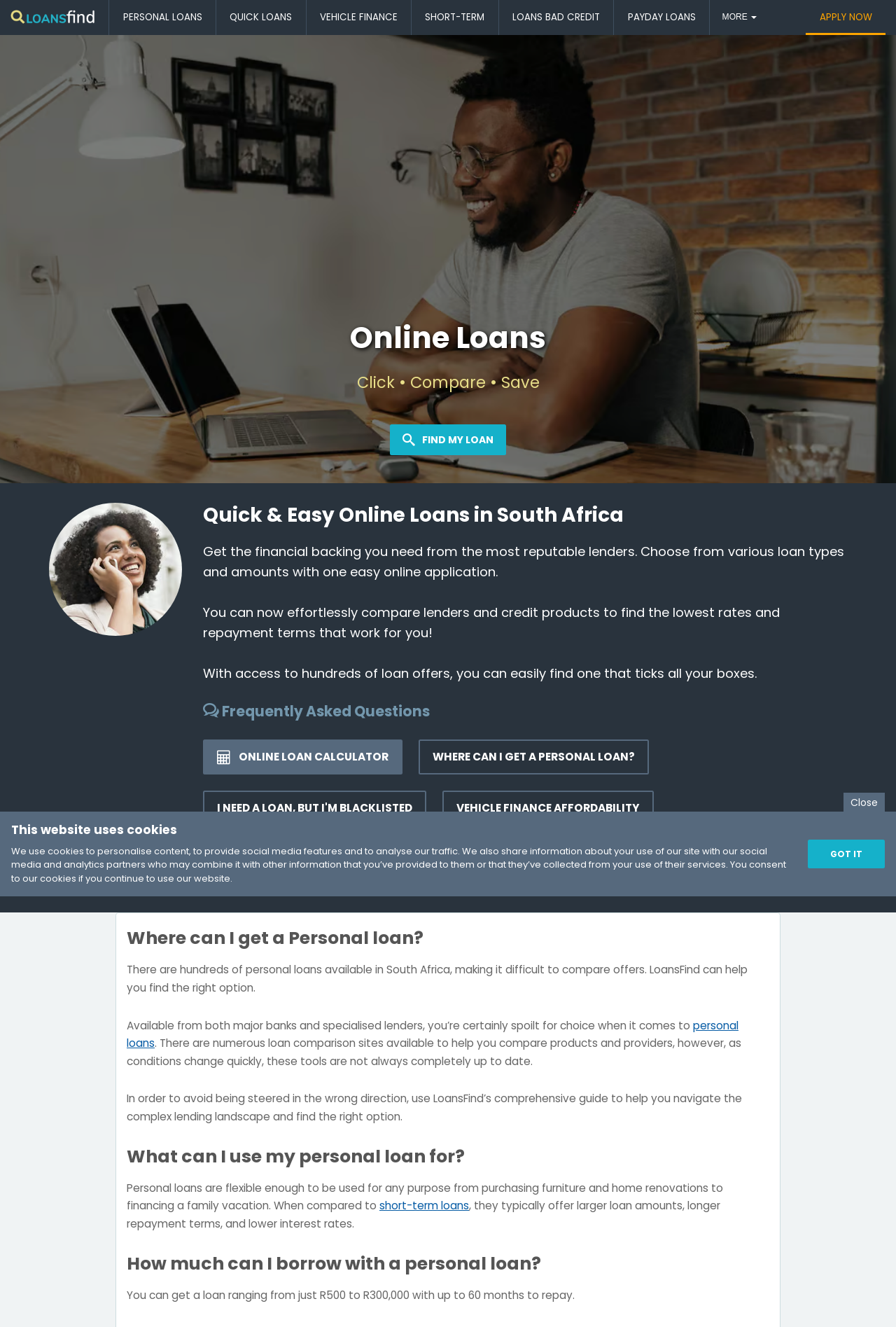Locate the UI element described as follows: "Find my loan". Return the bounding box coordinates as four float numbers between 0 and 1 in the order [left, top, right, bottom].

[0.435, 0.32, 0.565, 0.343]